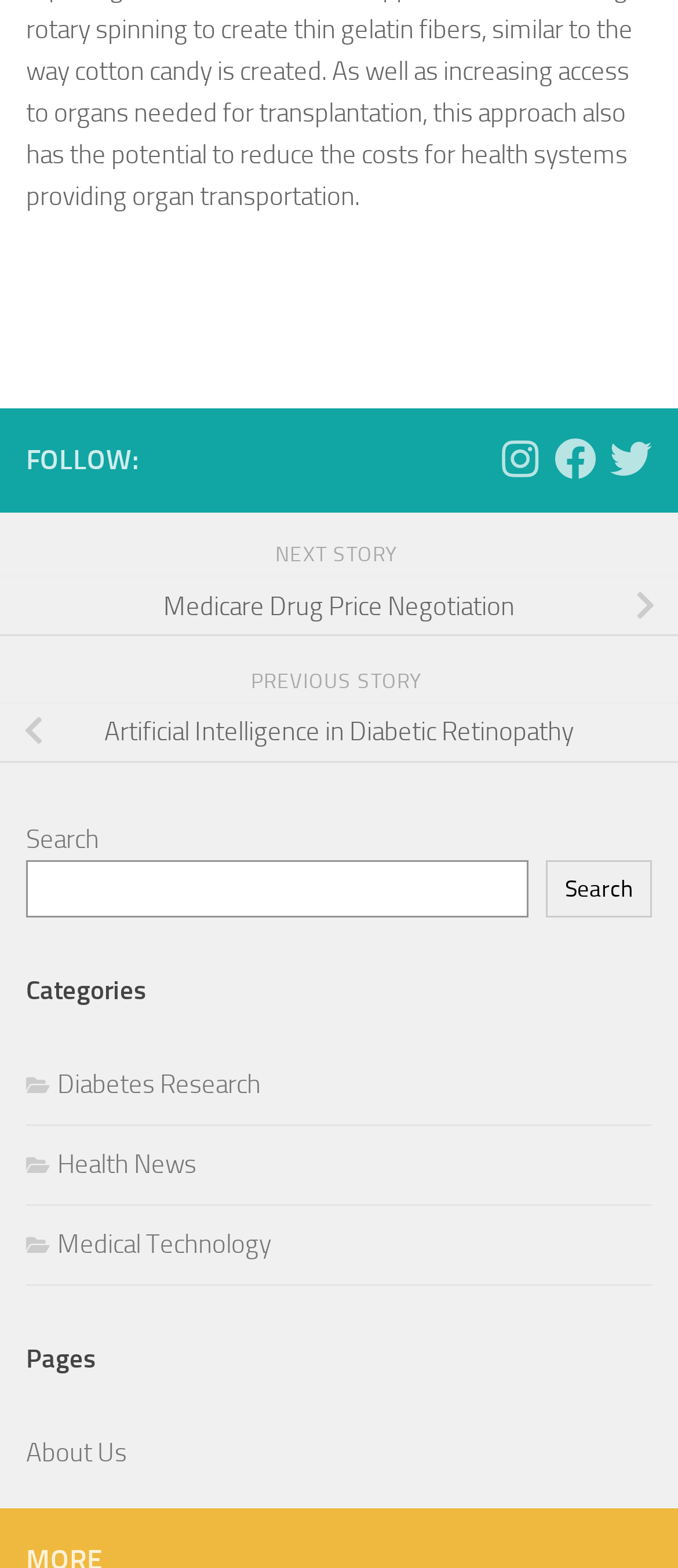What social media platforms can users follow the website on?
Look at the image and provide a detailed response to the question.

The links 'Follow us on Instagram', 'Follow us on Facebook', and 'Follow us on Twitter' are located at the top of the webpage, indicating that users can follow the website on these three social media platforms.